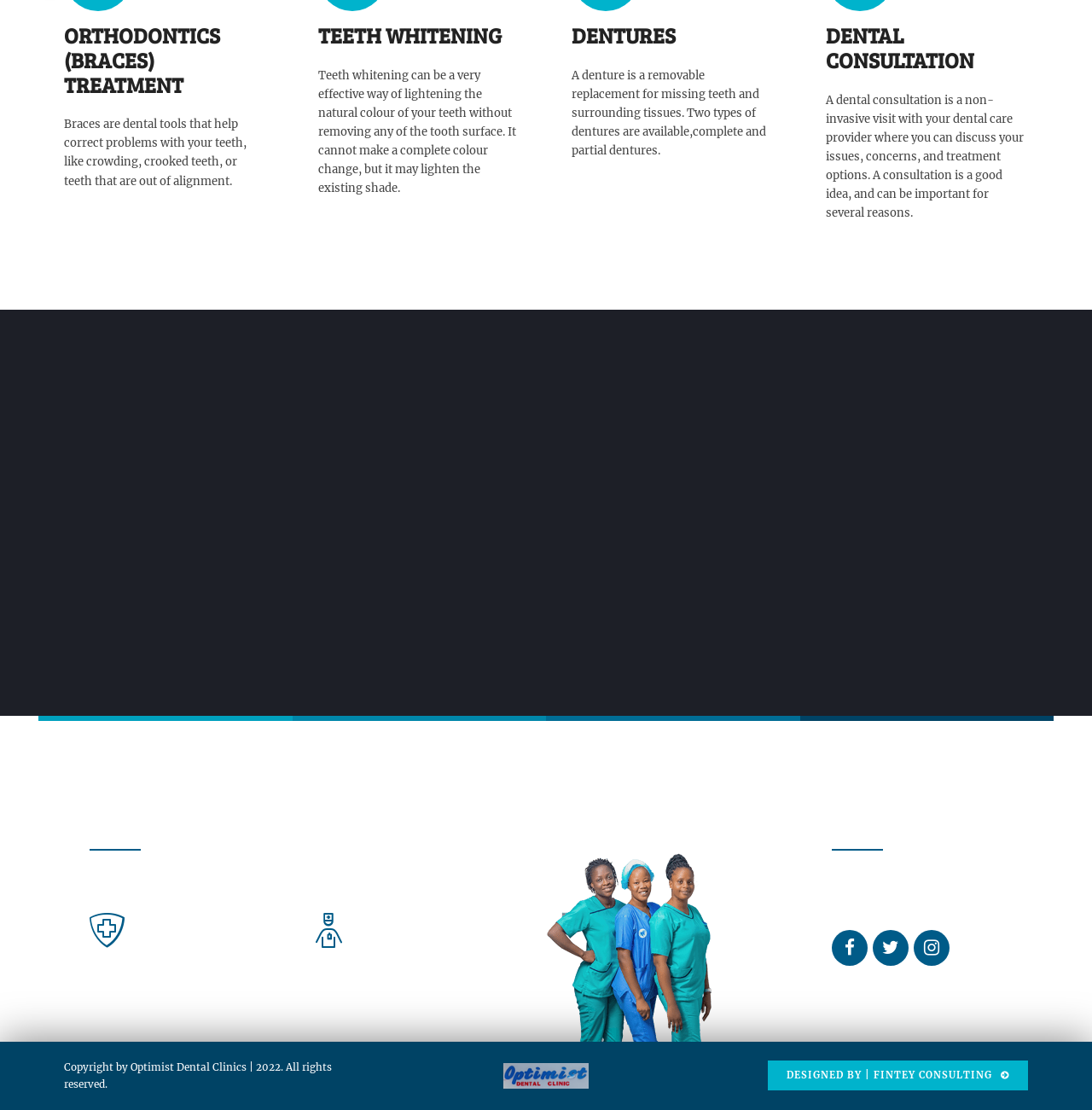What is the main topic of this webpage?
Please provide a single word or phrase answer based on the image.

Dental services